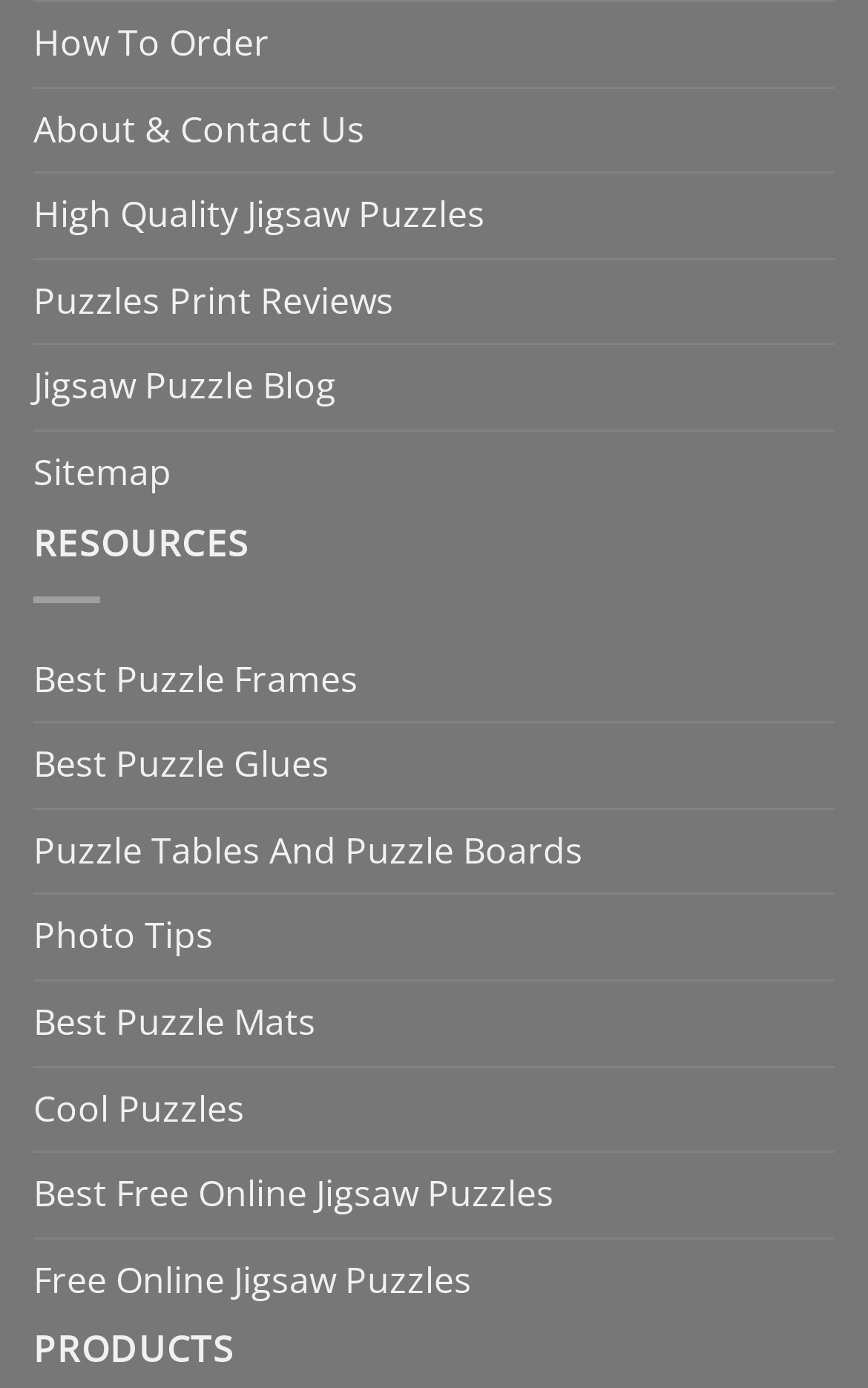Identify the bounding box coordinates for the UI element described as: "Sitemap".

[0.038, 0.311, 0.197, 0.371]